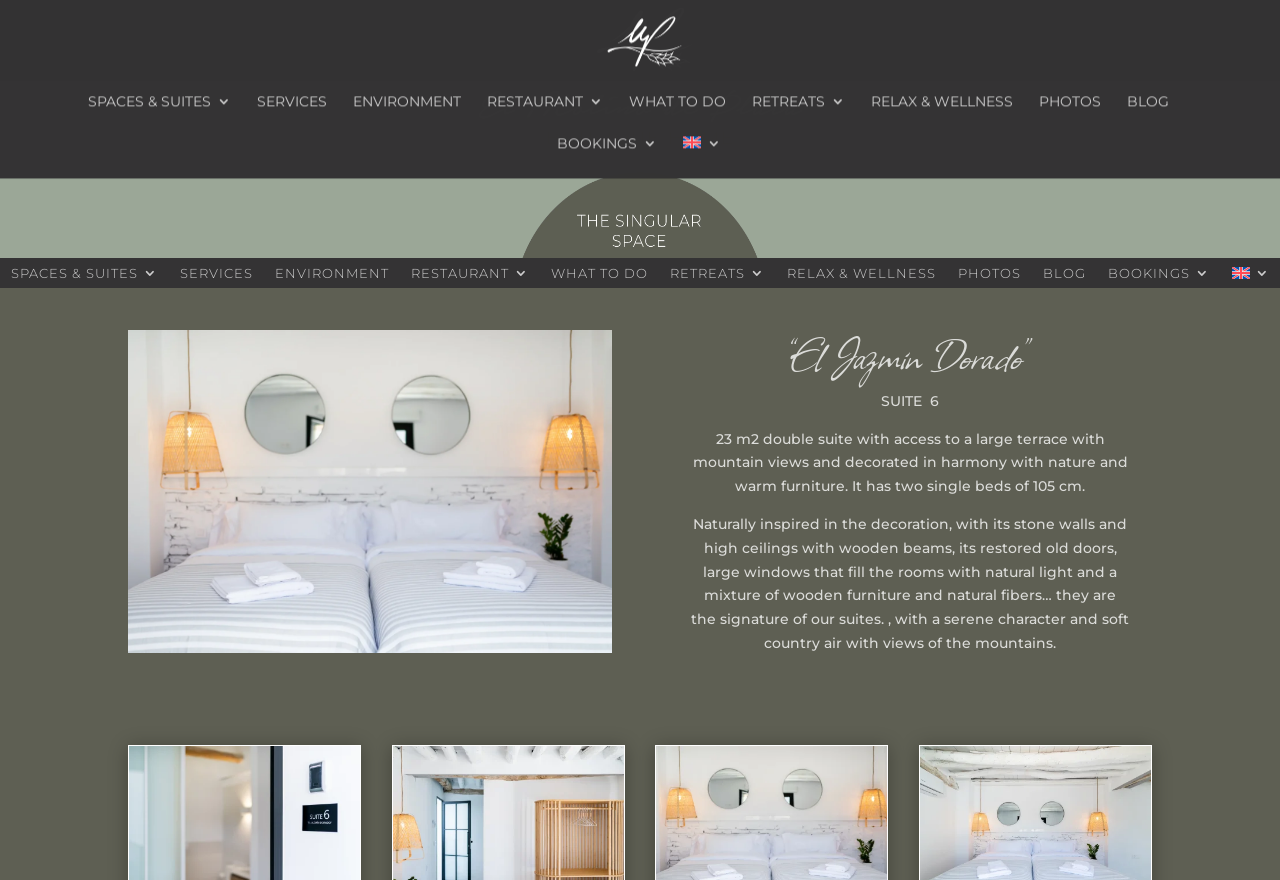Give a detailed account of the webpage's layout and content.

The webpage is about Rural Suite Granada, specifically showcasing Suite 6, "El Jazmin Dorado", and "El Molino de Plata". At the top, there is a link to "boutique home lecrin granada" accompanied by an image. Below it, there are two headings, "El Molino de Plata" and "BOUTIQUE HOME", which span the entire width of the page.

On the left side, there is a column of links, including "SPACES & SUITES 3", "SERVICES", "ENVIRONMENT", "RESTAURANT 3", "WHAT TO DO", "RETREATS 3", "RELAX & WELLNESS", "PHOTOS", "BLOG", "BOOKINGS 3", and "English 3", each with a distinct position. The "English 3" link is accompanied by a small image.

To the right of the links, there is a large image, followed by a heading "“El Jazmin Dorado”" and a subheading "SUITE 6". Below it, there is a descriptive text about the suite, detailing its features, such as its size, access to a large terrace, and decoration inspired by nature. The text is divided into two paragraphs, with the second one providing more details about the suite's design and ambiance.

There is another image on the page, located near the bottom, which appears to be a decorative element. Overall, the webpage has a clean and organized layout, with a focus on showcasing the features and ambiance of Suite 6, "El Jazmin Dorado", and "El Molino de Plata".